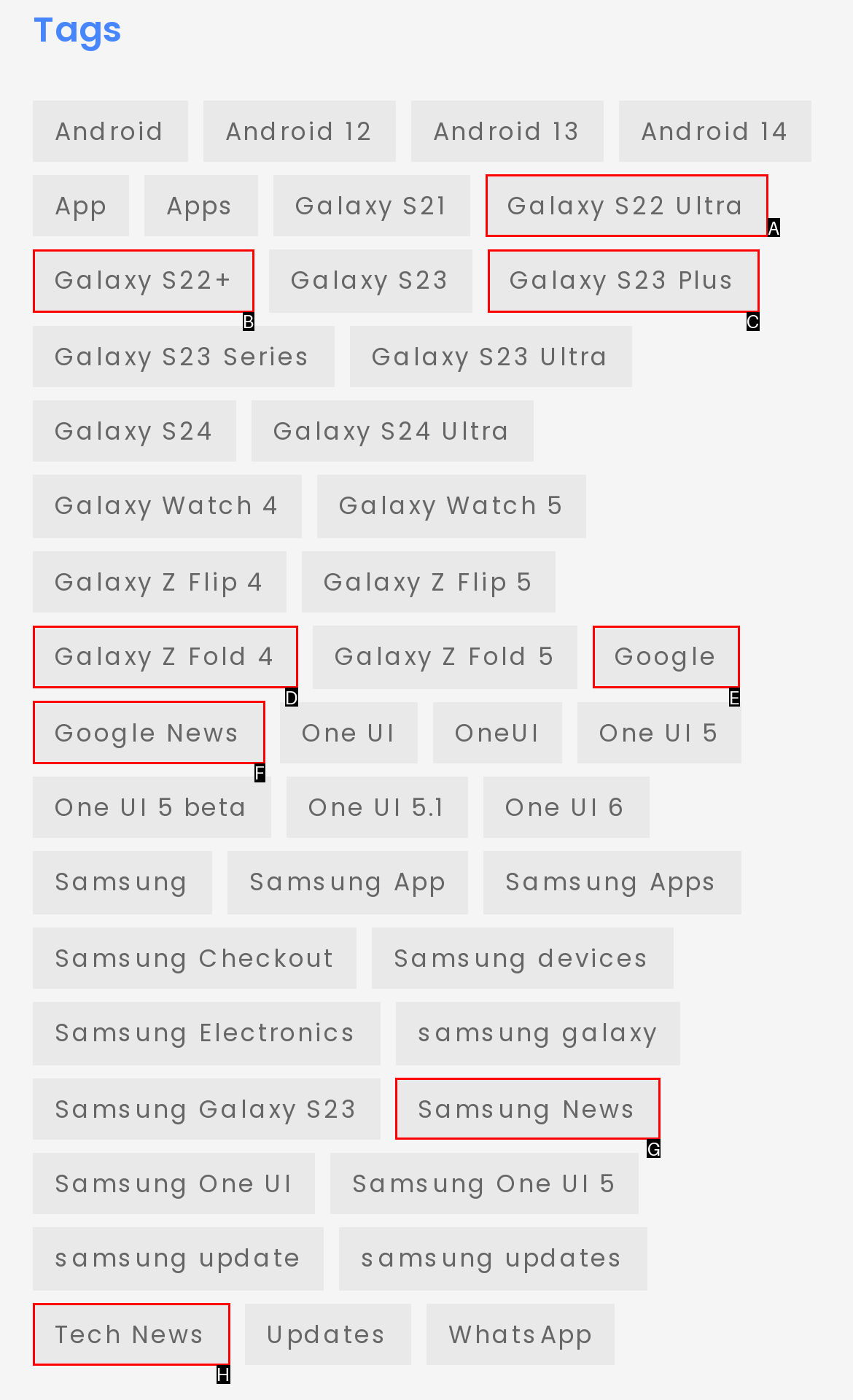Pick the right letter to click to achieve the task: Explore Samsung News
Answer with the letter of the correct option directly.

G